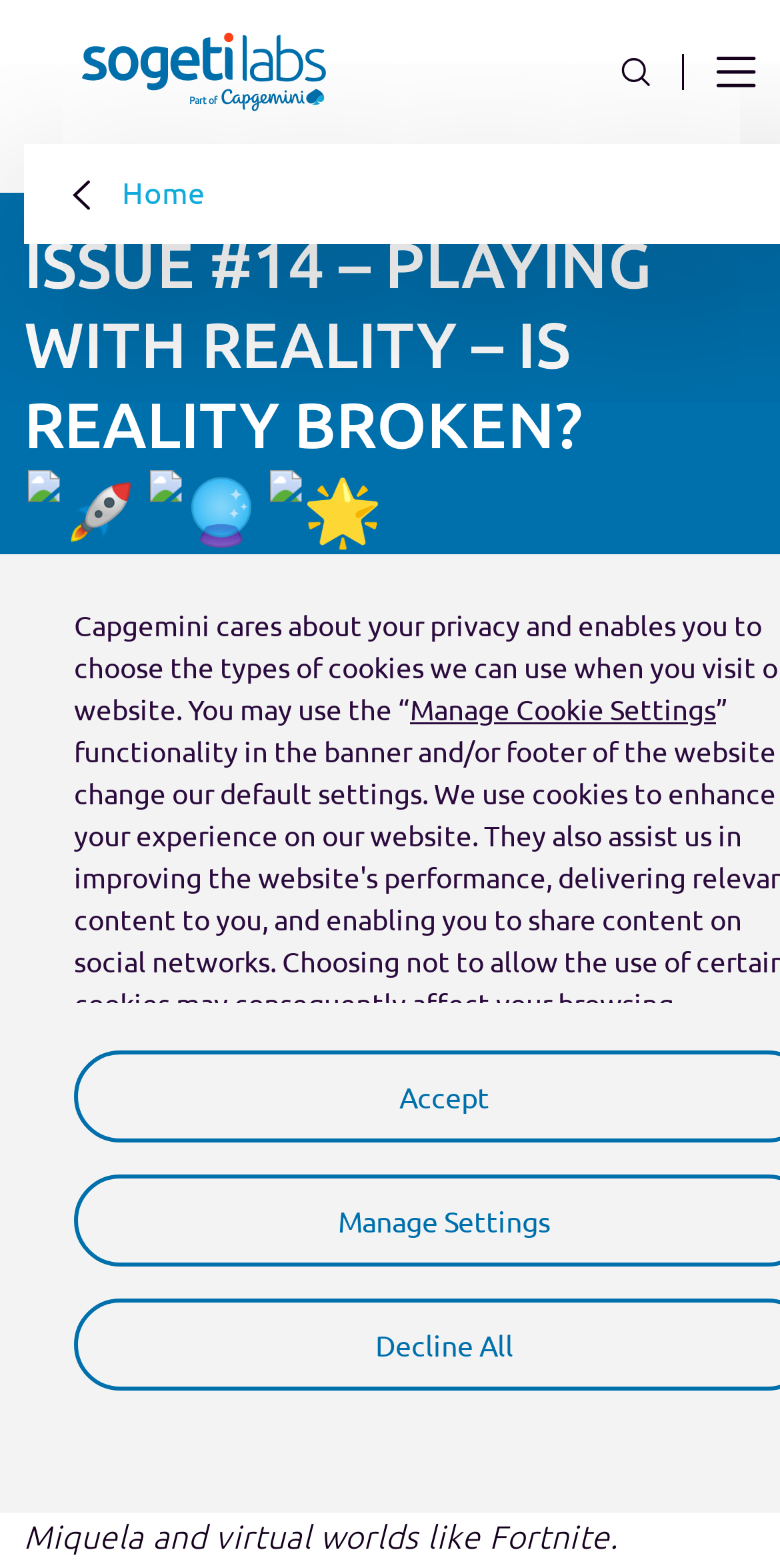Please examine the image and provide a detailed answer to the question: What is the date of publication?

The date of publication is mentioned in the heading element, which is located below the author's name and above the static text element.